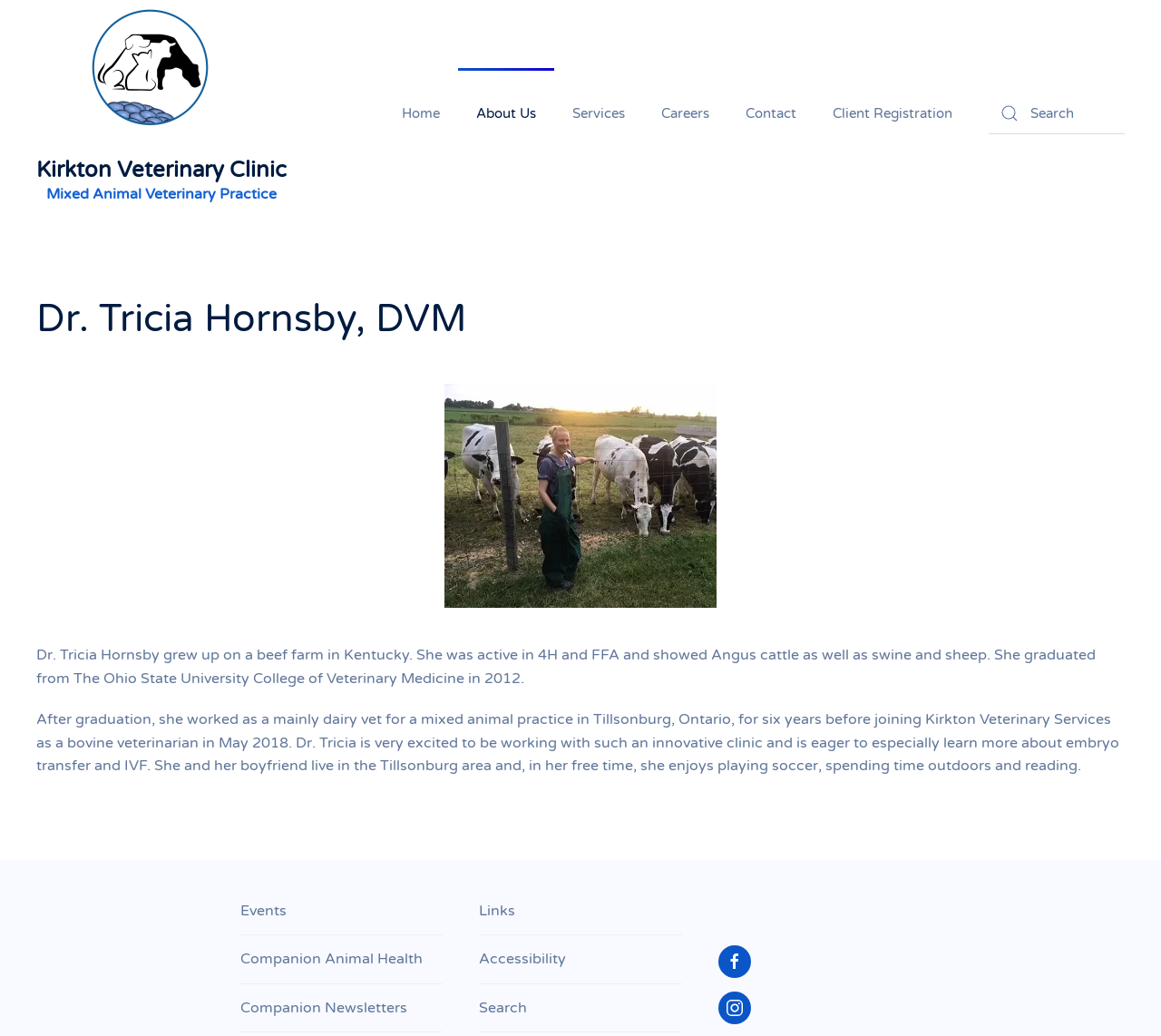Please pinpoint the bounding box coordinates for the region I should click to adhere to this instruction: "Share via Facebook".

None